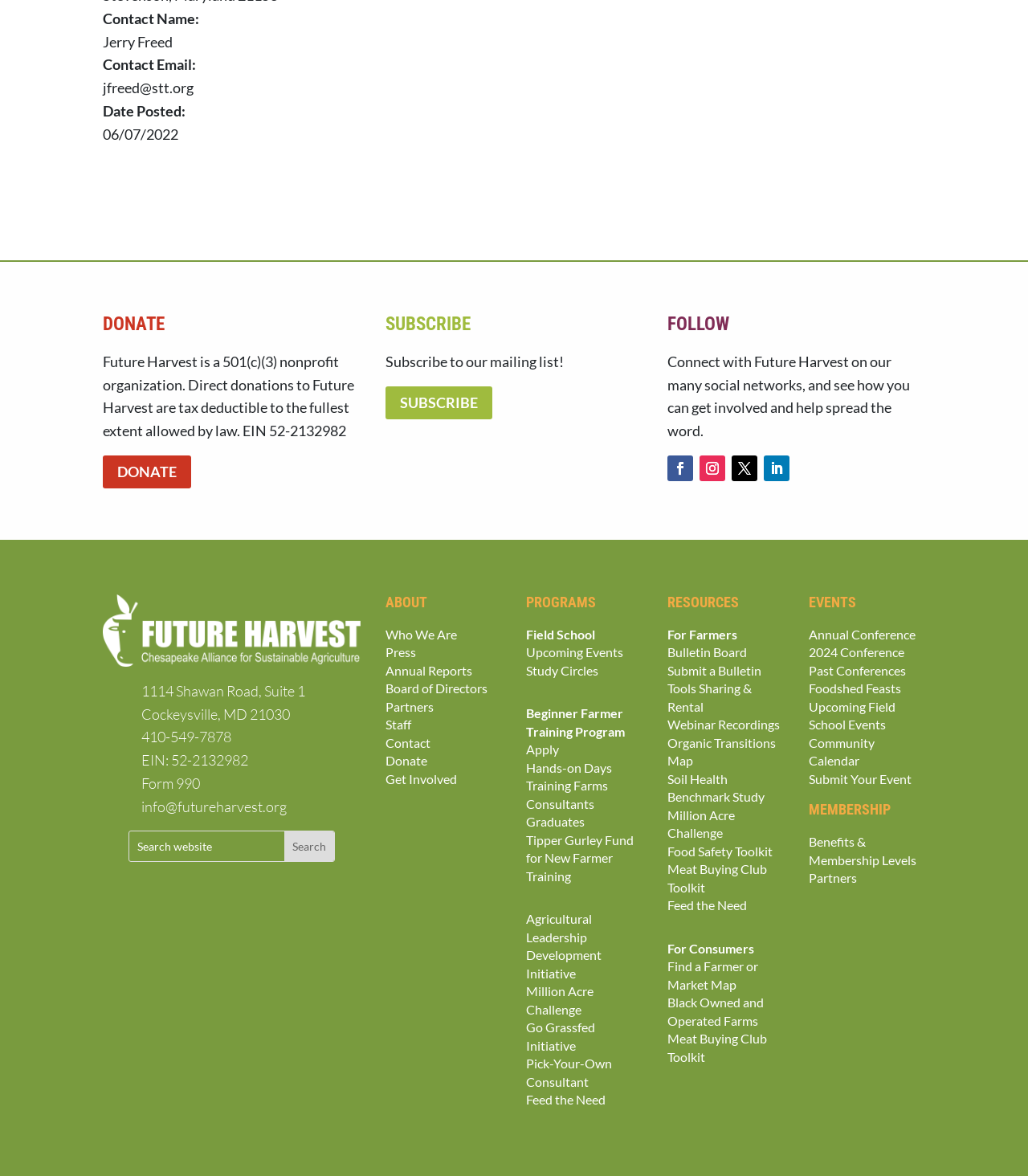Please find the bounding box coordinates of the element's region to be clicked to carry out this instruction: "Search website".

[0.126, 0.707, 0.325, 0.733]